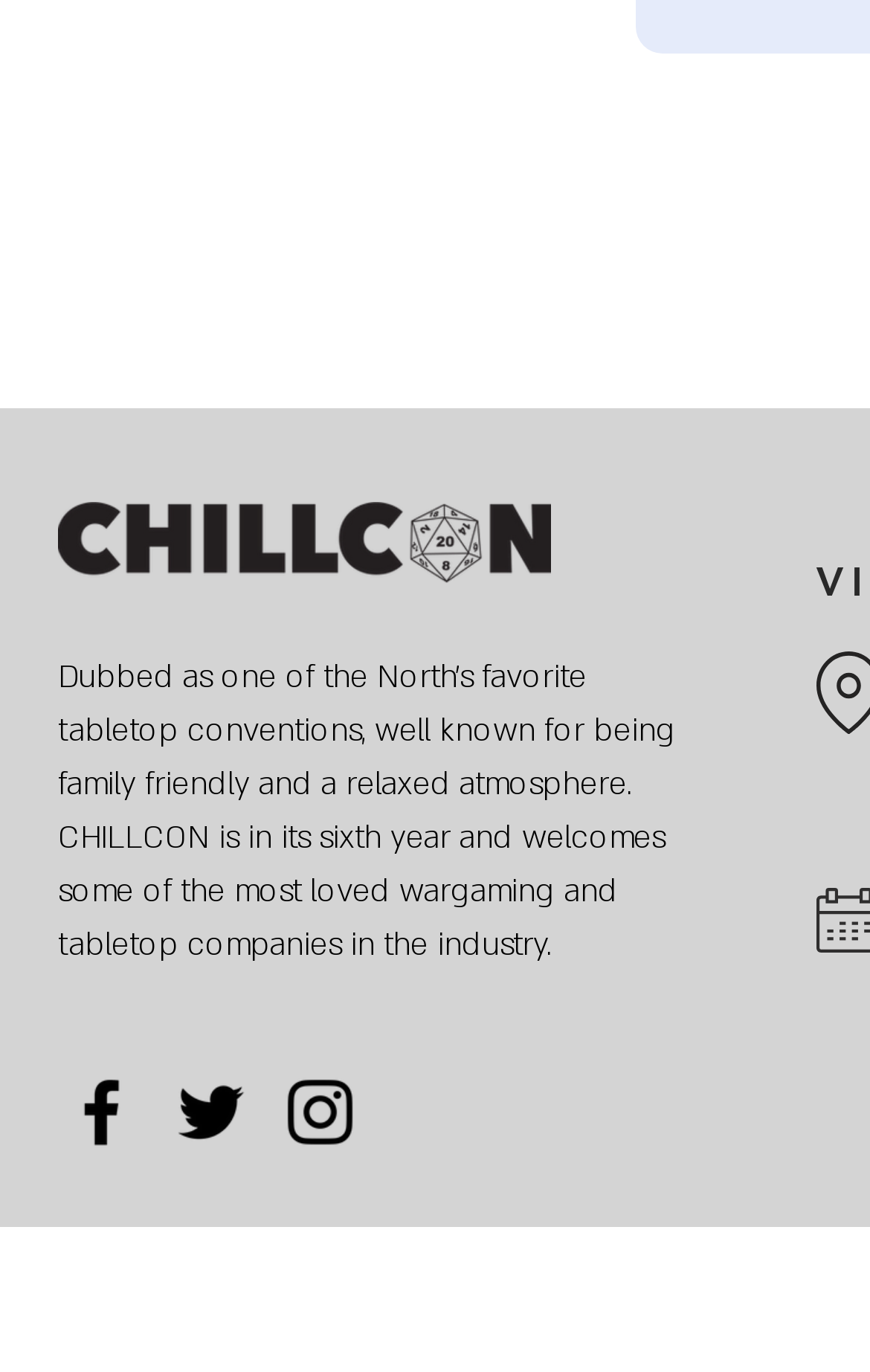What is the logo image at the top?
Based on the image content, provide your answer in one word or a short phrase.

Chillcon typography